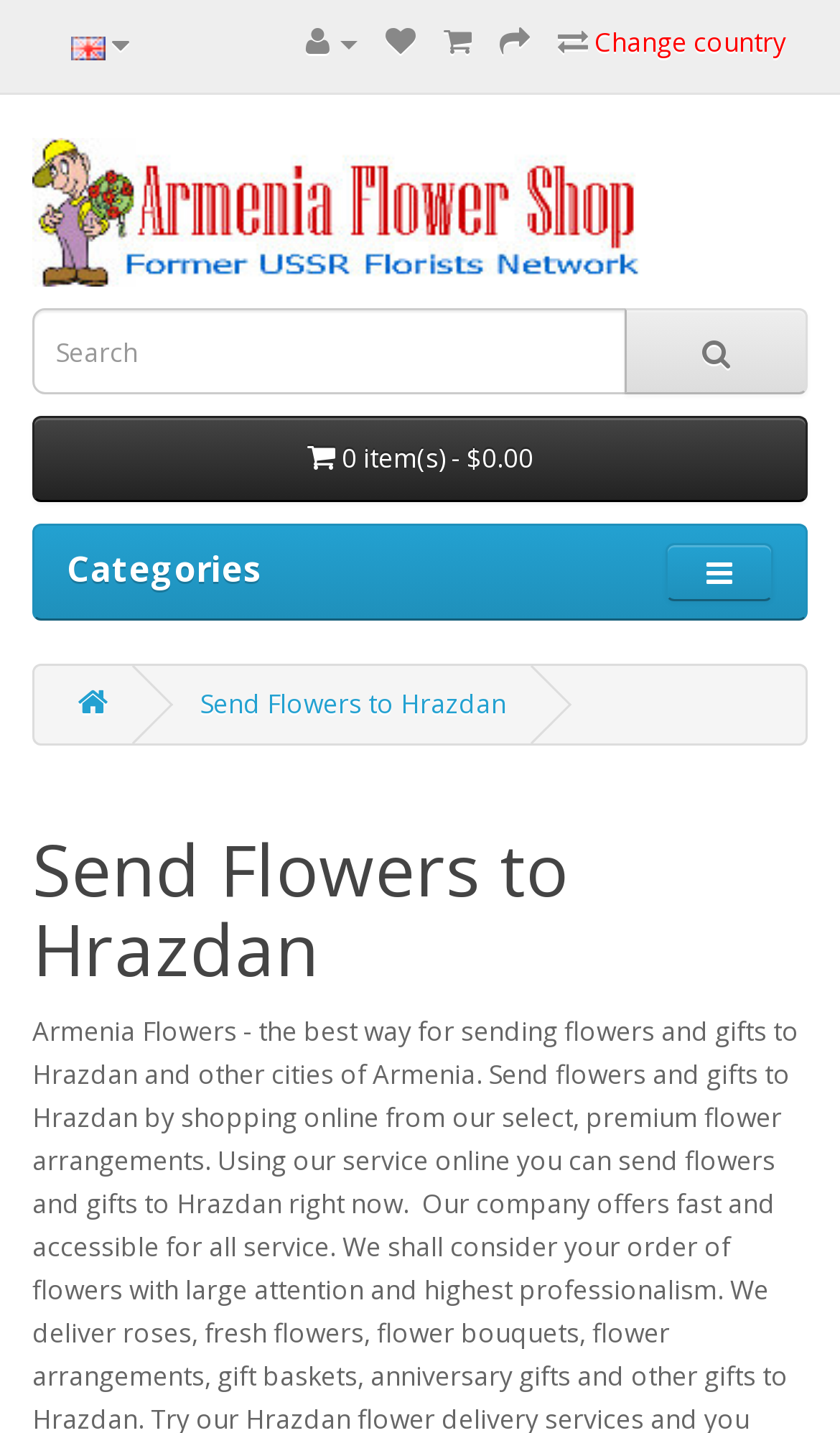Find the bounding box coordinates of the clickable region needed to perform the following instruction: "View Armenia Flowers". The coordinates should be provided as four float numbers between 0 and 1, i.e., [left, top, right, bottom].

[0.038, 0.096, 0.962, 0.2]